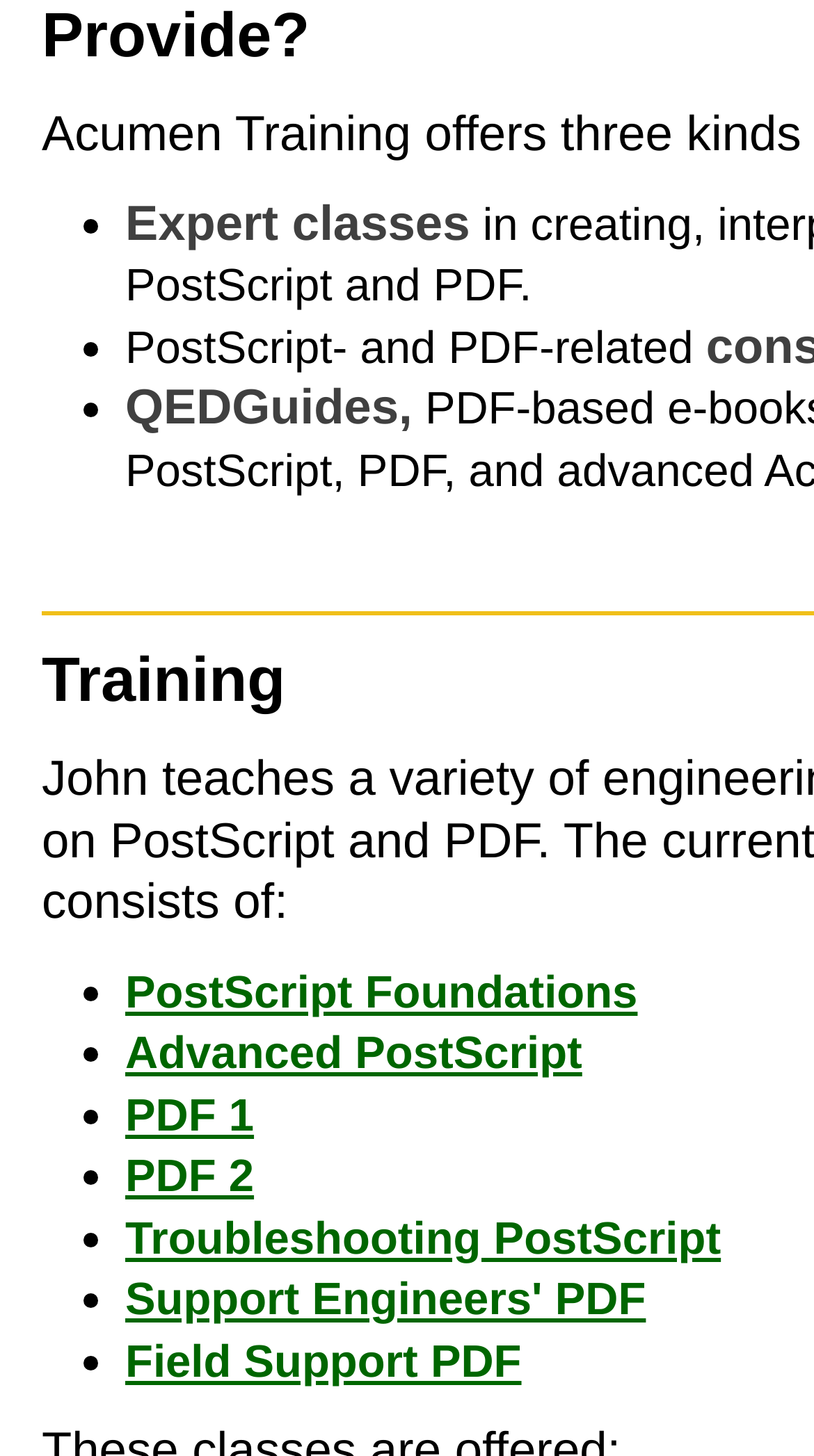Please analyze the image and give a detailed answer to the question:
How many links are related to PDF?

I searched for links containing 'PDF' in their text and found three links: 'PDF 1', 'PDF 2', and 'Support Engineers' PDF'.